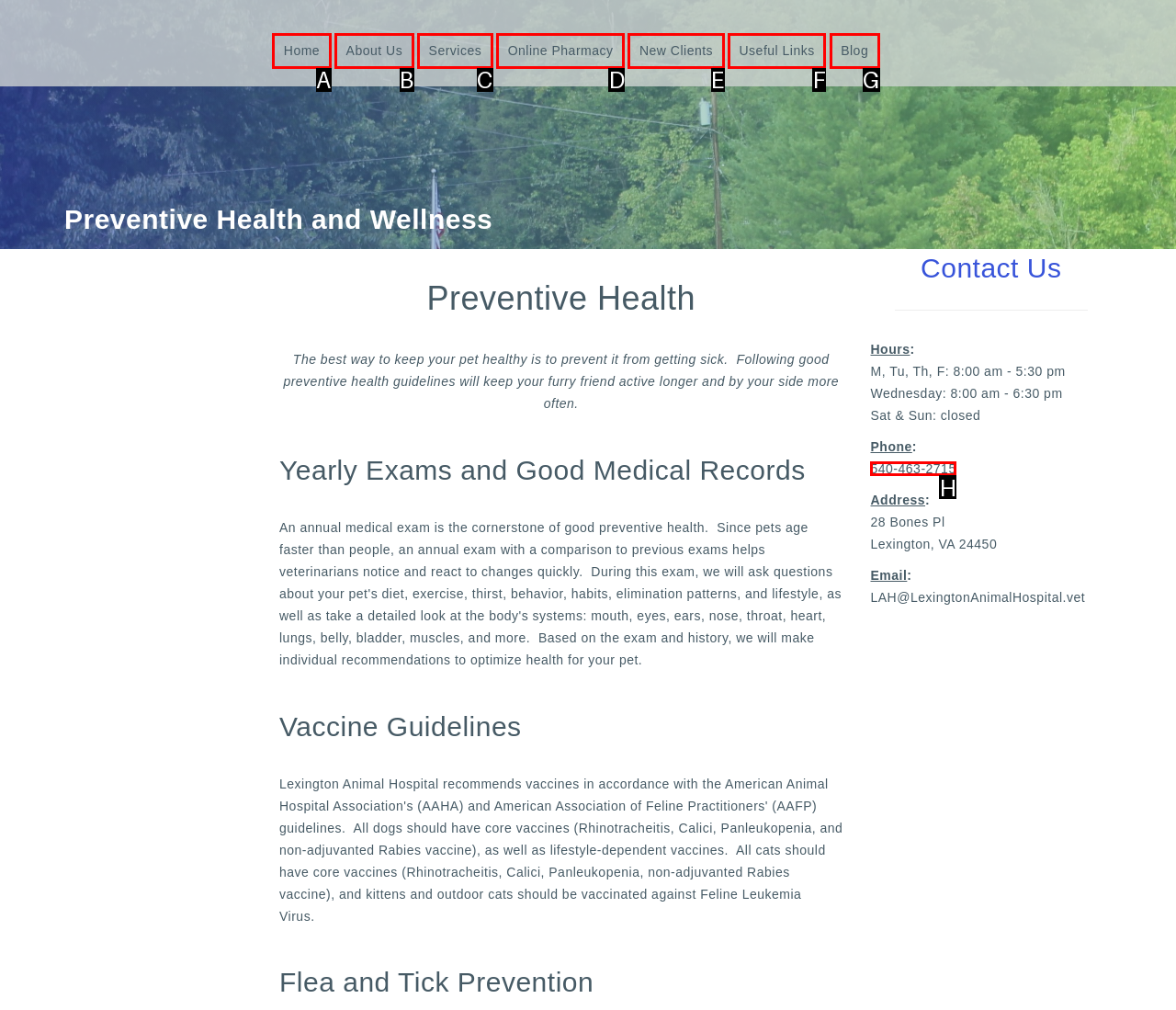Tell me which one HTML element you should click to complete the following task: Call the hospital
Answer with the option's letter from the given choices directly.

H